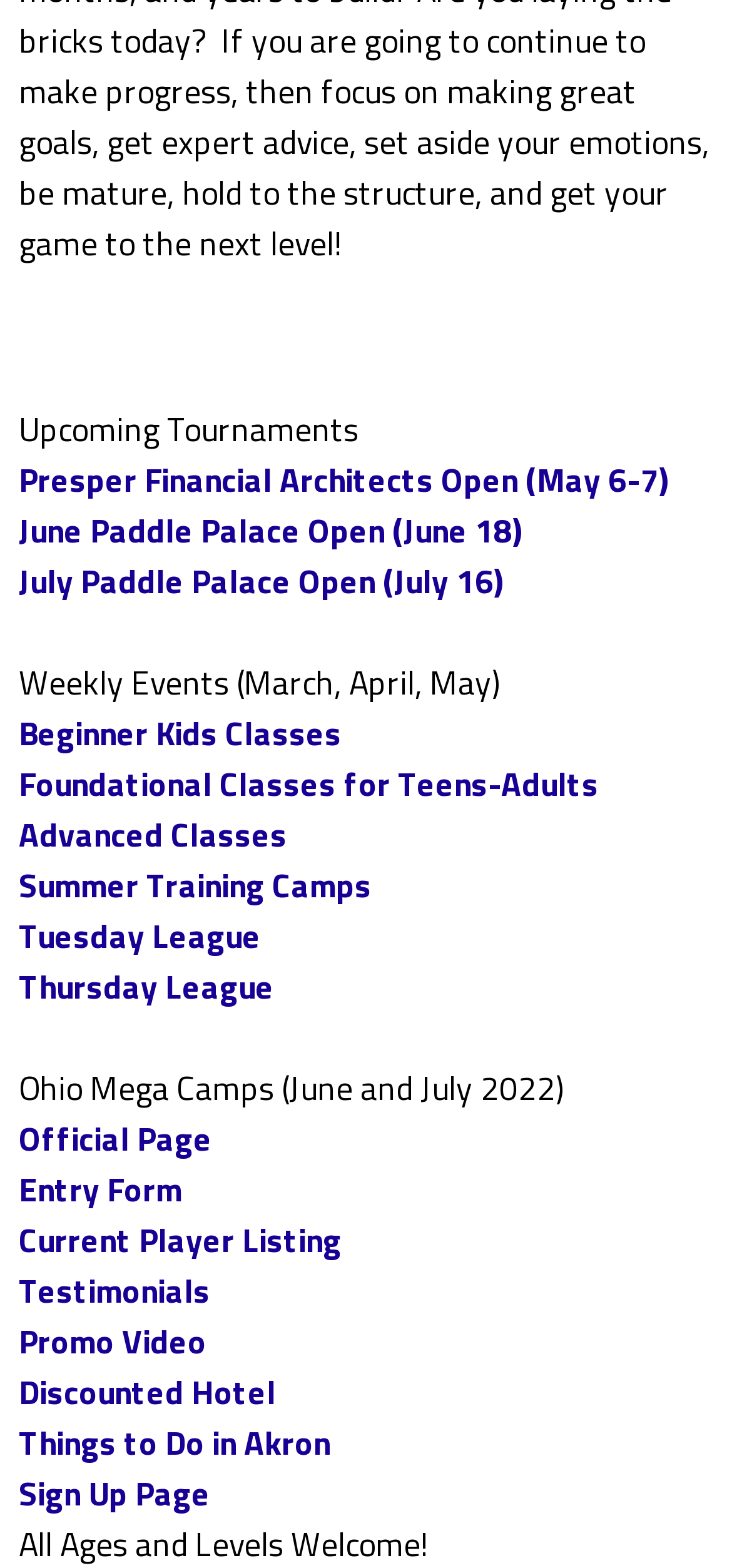How many tournaments are listed?
Offer a detailed and exhaustive answer to the question.

I counted the number of links with tournament names, which are 'Presper Financial Architects Open (May 6-7)', 'June Paddle Palace Open (June 18)', and 'July Paddle Palace Open (July 16)'. There are three of them.